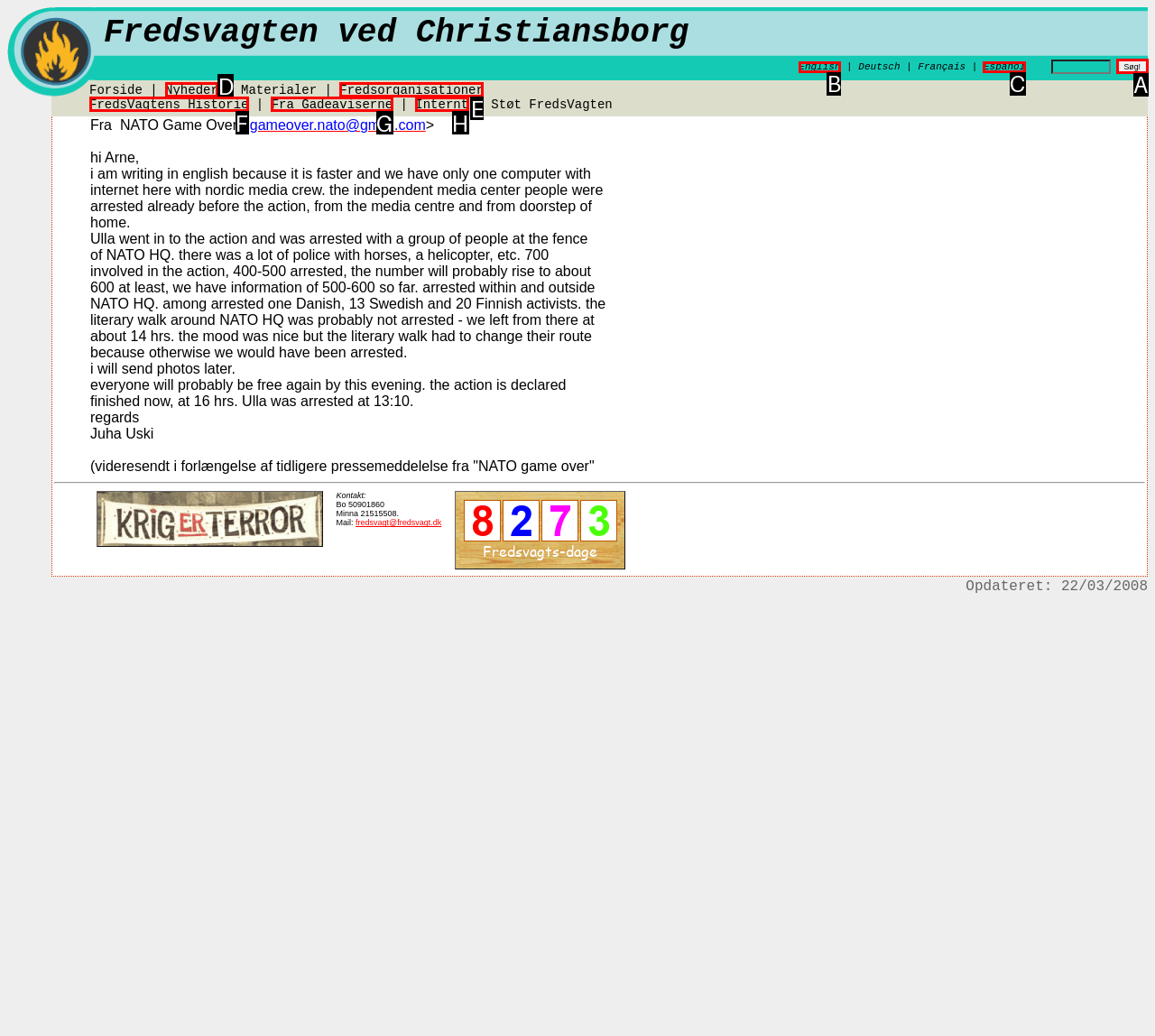Identify which HTML element to click to fulfill the following task: Search. Provide your response using the letter of the correct choice.

A